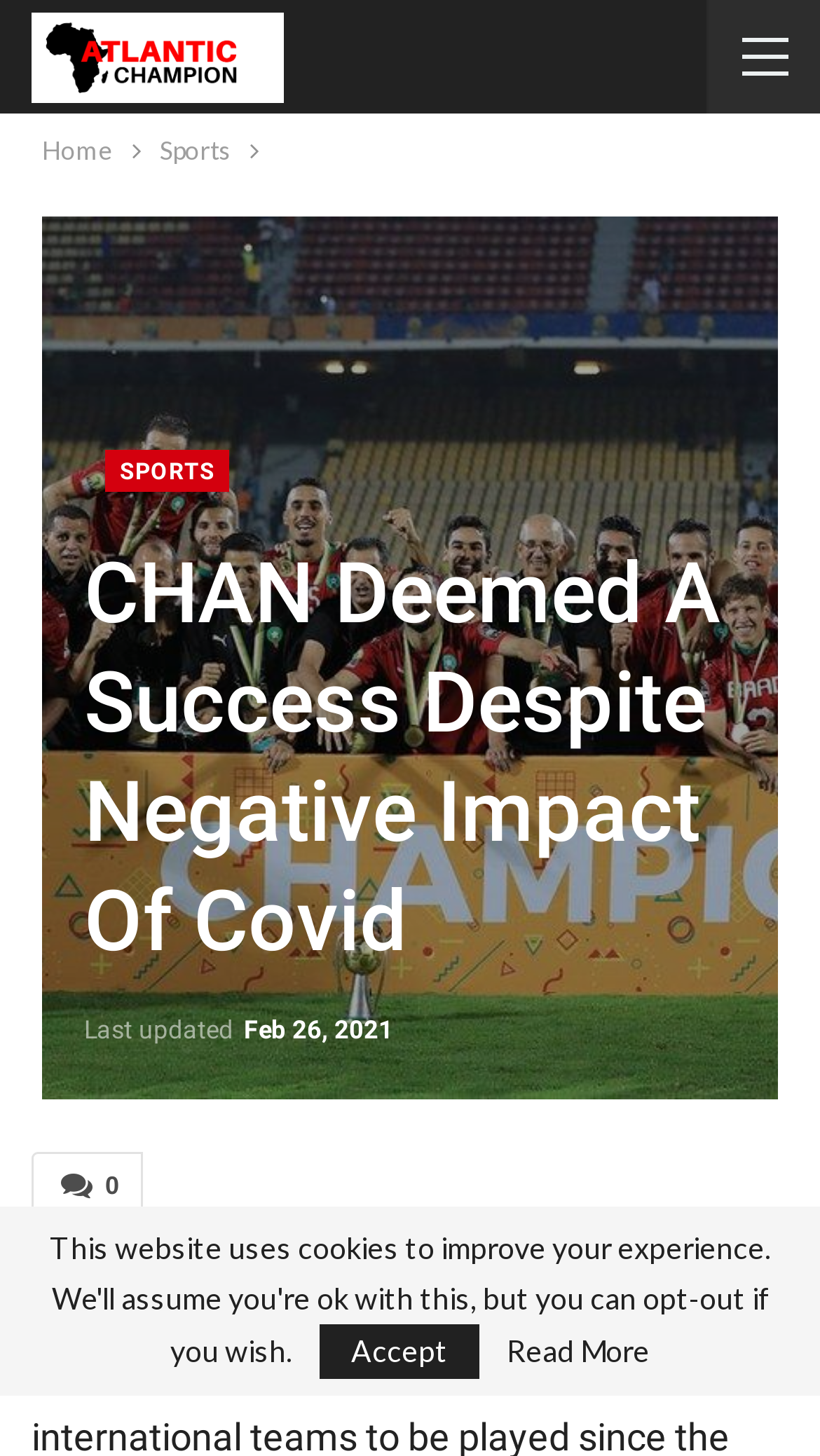Locate and extract the headline of this webpage.

CHAN Deemed A Success Despite Negative Impact Of Covid